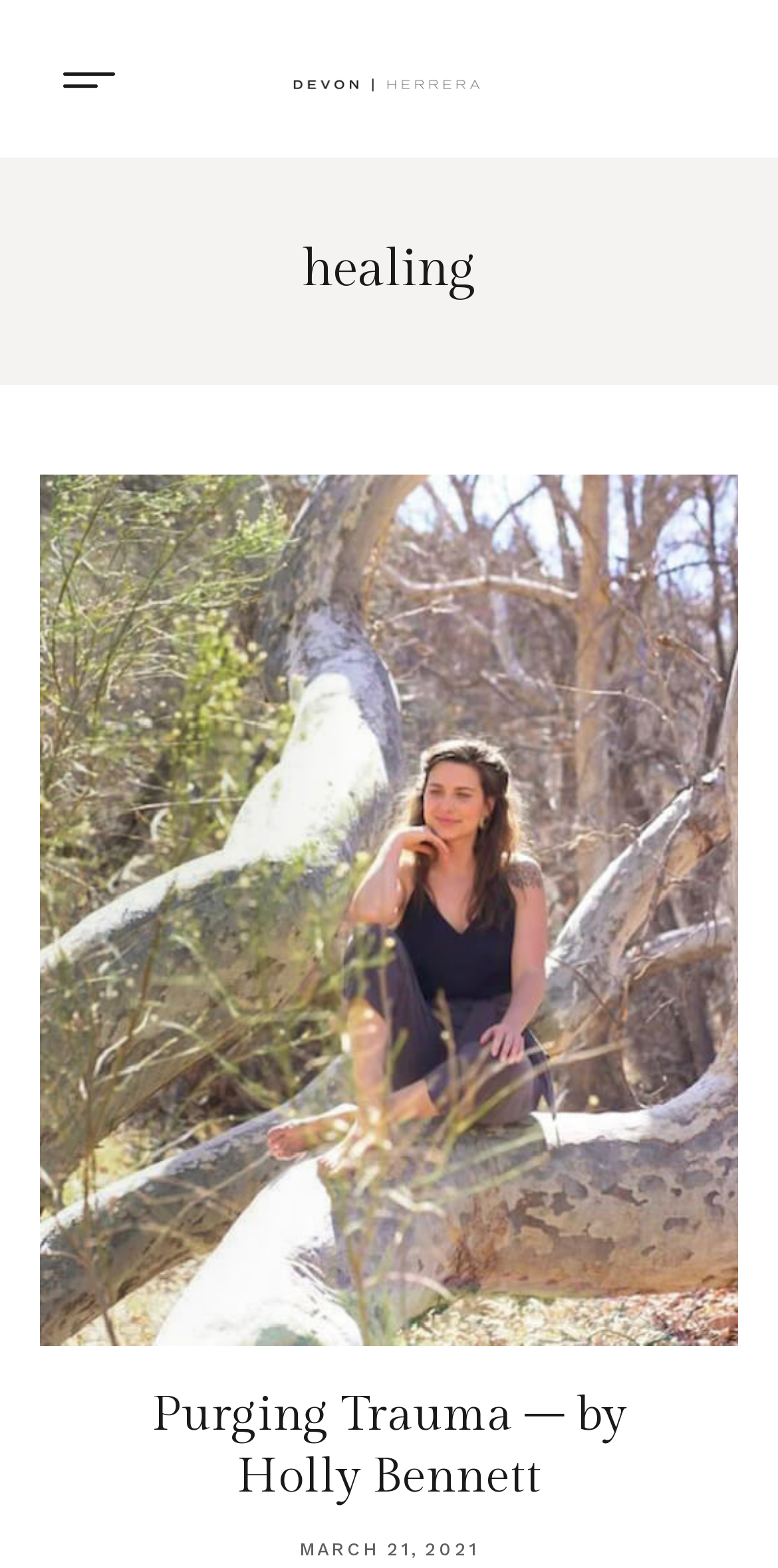Provide a one-word or short-phrase response to the question:
What is the text of the first heading?

healing